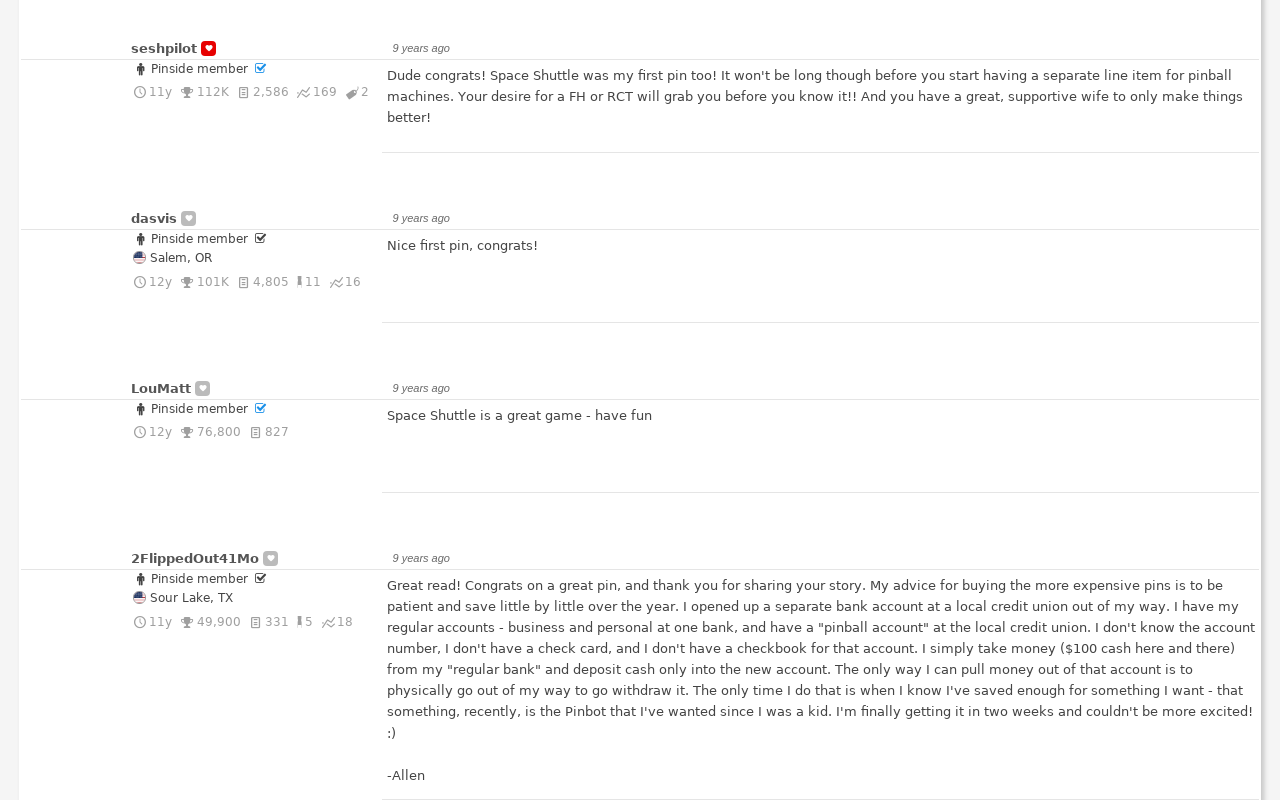Reply to the question with a single word or phrase:
What is the meaning of the '' symbol?

Unknown